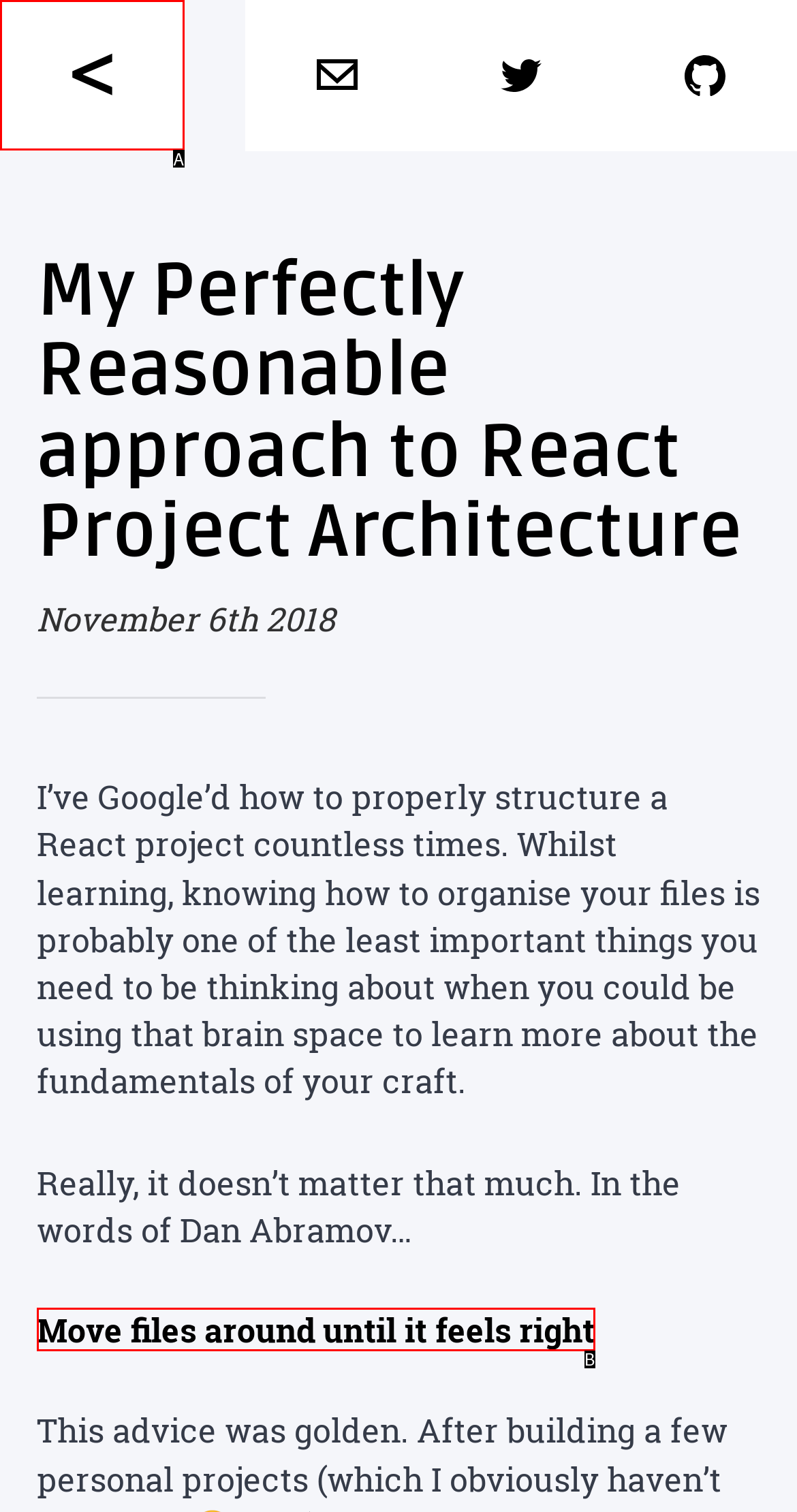Given the description: <, pick the option that matches best and answer with the corresponding letter directly.

A